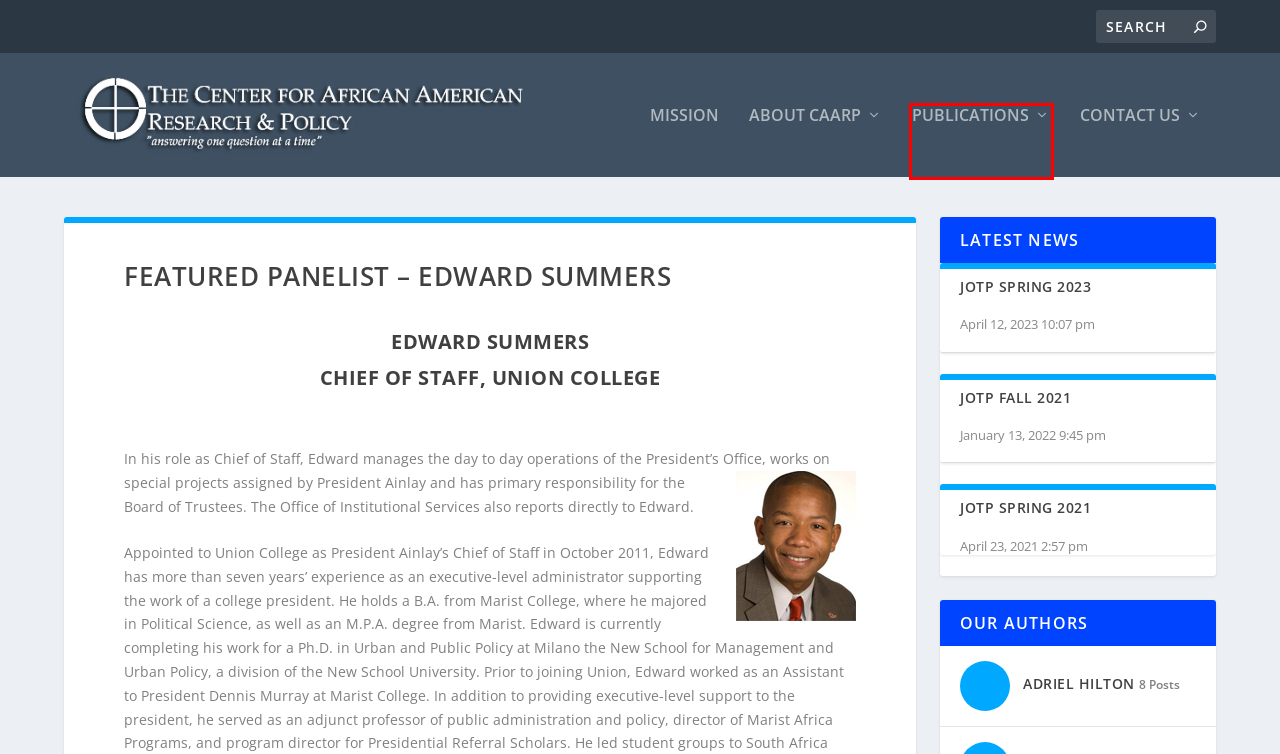You are given a screenshot of a webpage with a red rectangle bounding box around an element. Choose the best webpage description that matches the page after clicking the element in the bounding box. Here are the candidates:
A. JOTP SPRING 2023 | CAARP
B. JOTP SPRING 2021 | CAARP
C. Publications | CAARP
D. Adriel Hilton | CAARP
E. CAARP | Center for African American Research & Policy
F. JOTP FALL 2021 | CAARP
G. About the Center | CAARP
H. Contact Us | CAARP

C